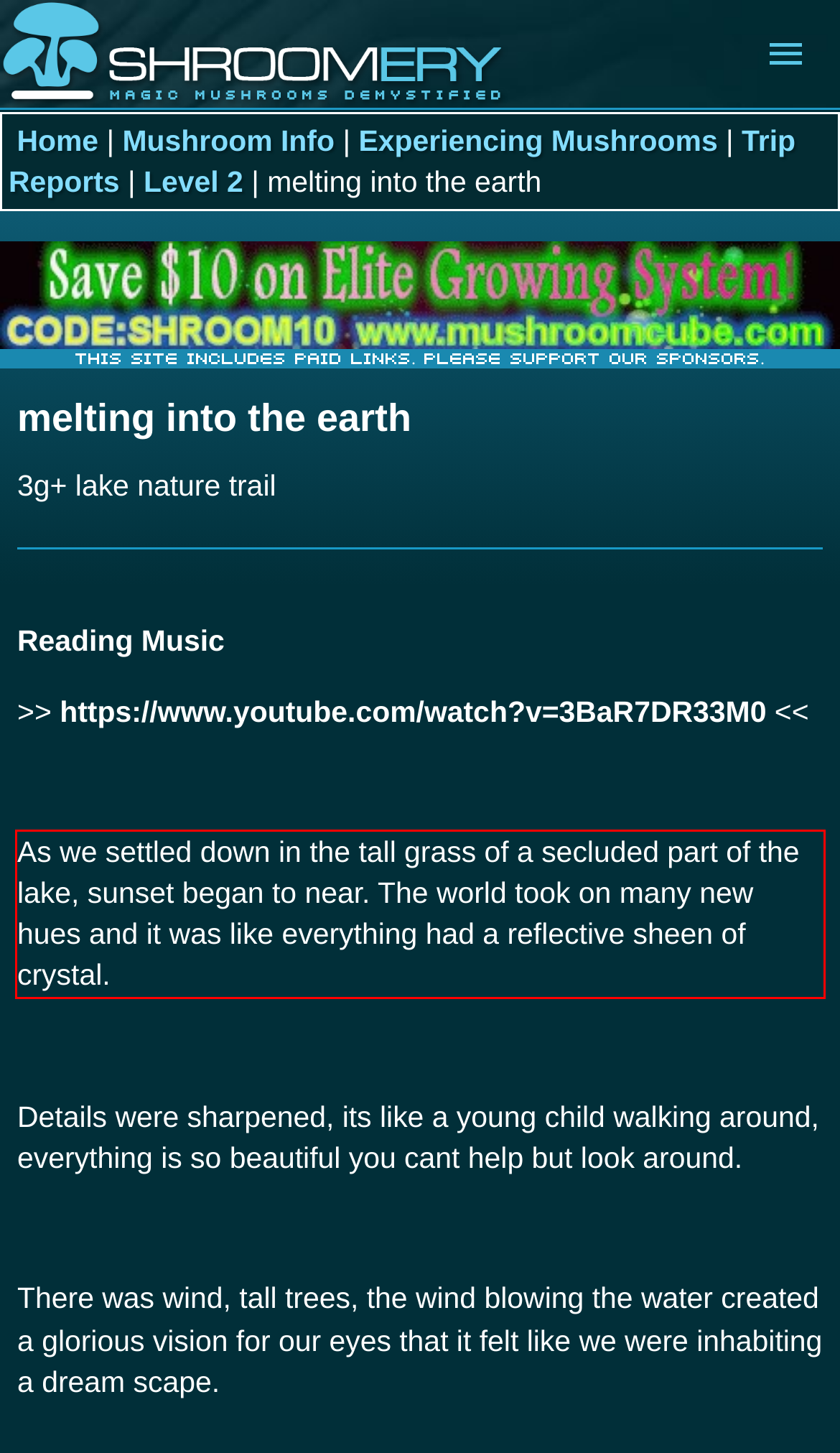Examine the webpage screenshot, find the red bounding box, and extract the text content within this marked area.

As we settled down in the tall grass of a secluded part of the lake, sunset began to near. The world took on many new hues and it was like everything had a reflective sheen of crystal.